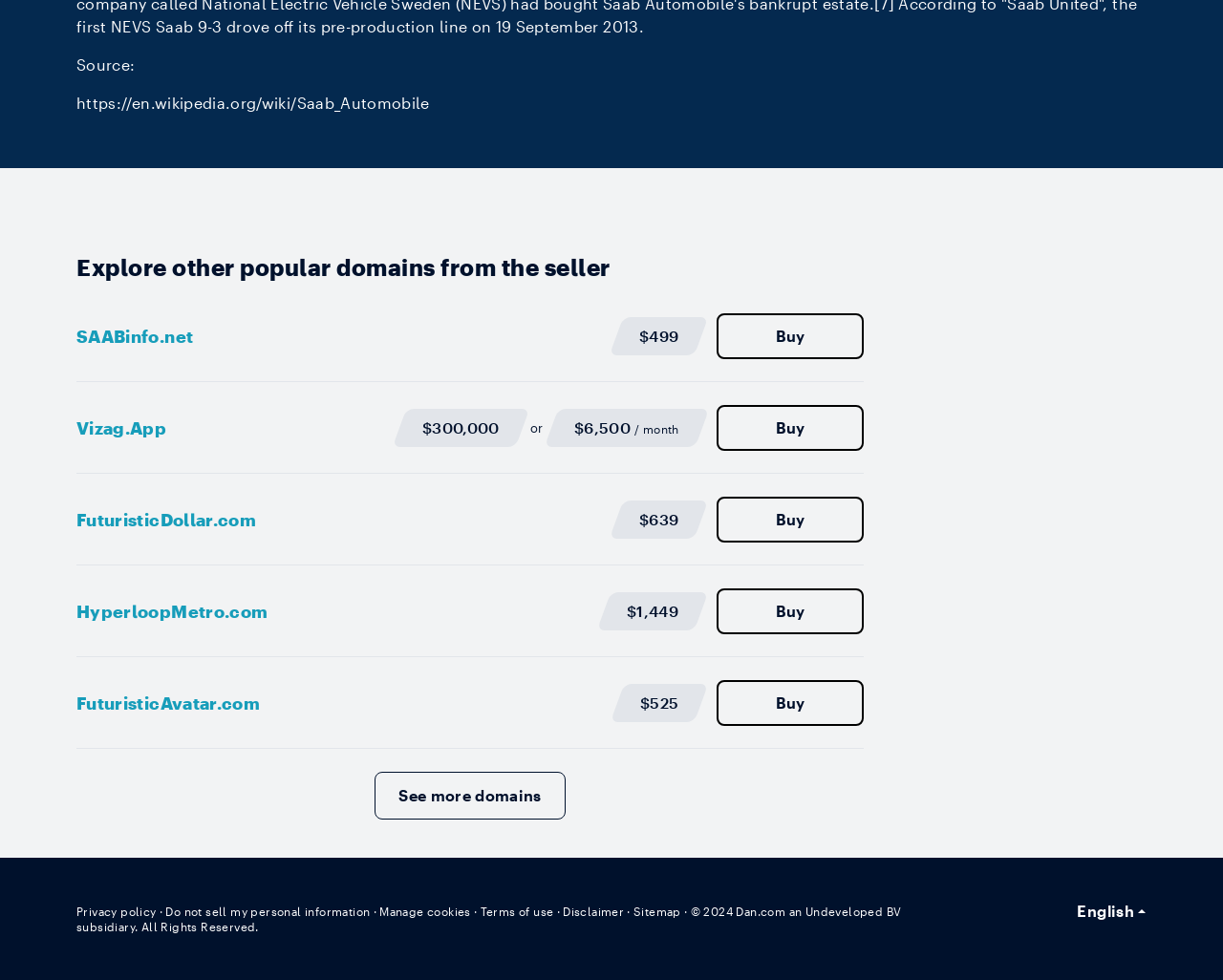Indicate the bounding box coordinates of the element that must be clicked to execute the instruction: "View Privacy policy". The coordinates should be given as four float numbers between 0 and 1, i.e., [left, top, right, bottom].

[0.062, 0.923, 0.128, 0.937]